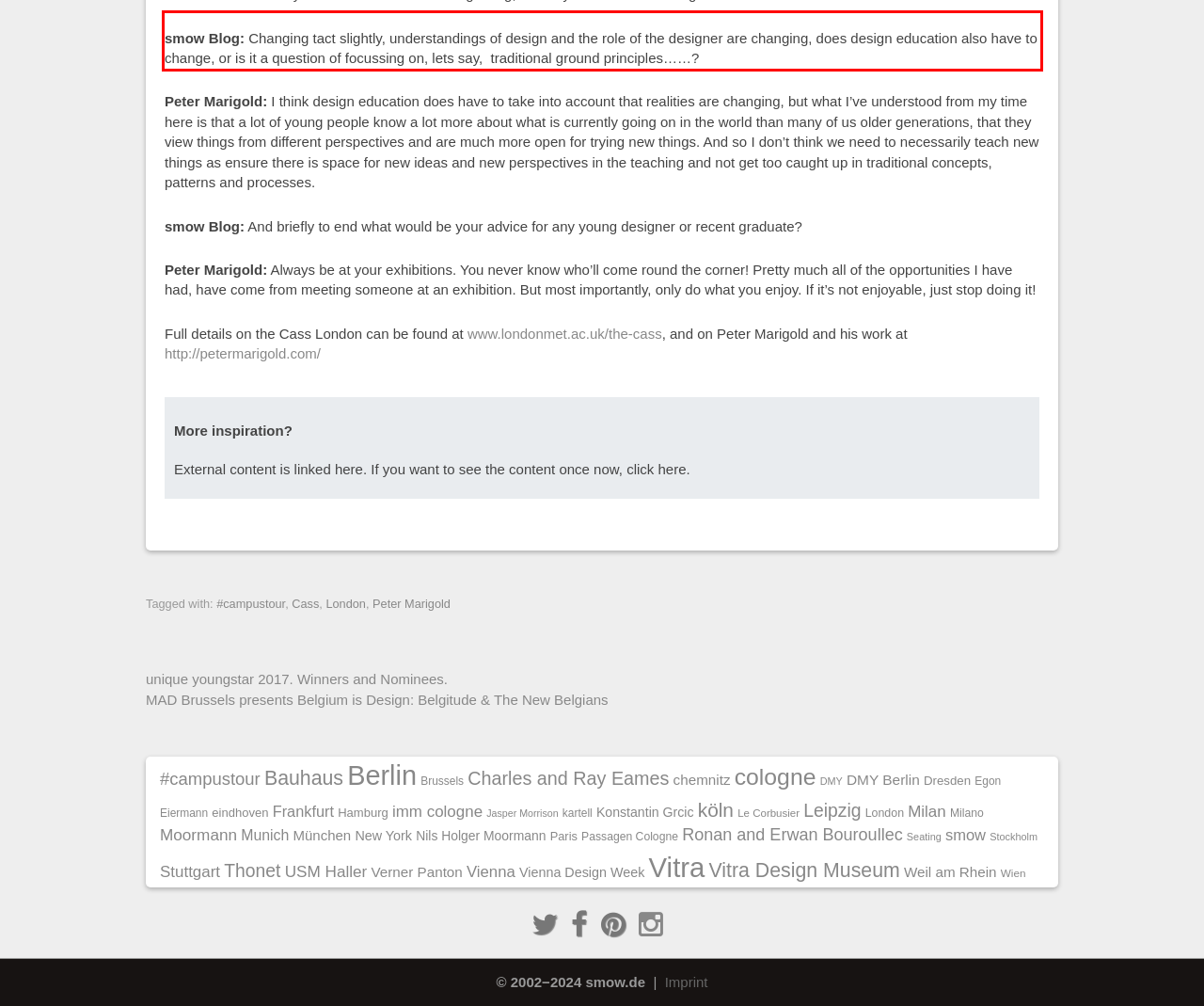Identify the text within the red bounding box on the webpage screenshot and generate the extracted text content.

smow Blog: Changing tact slightly, understandings of design and the role of the designer are changing, does design education also have to change, or is it a question of focussing on, lets say, traditional ground principles……?